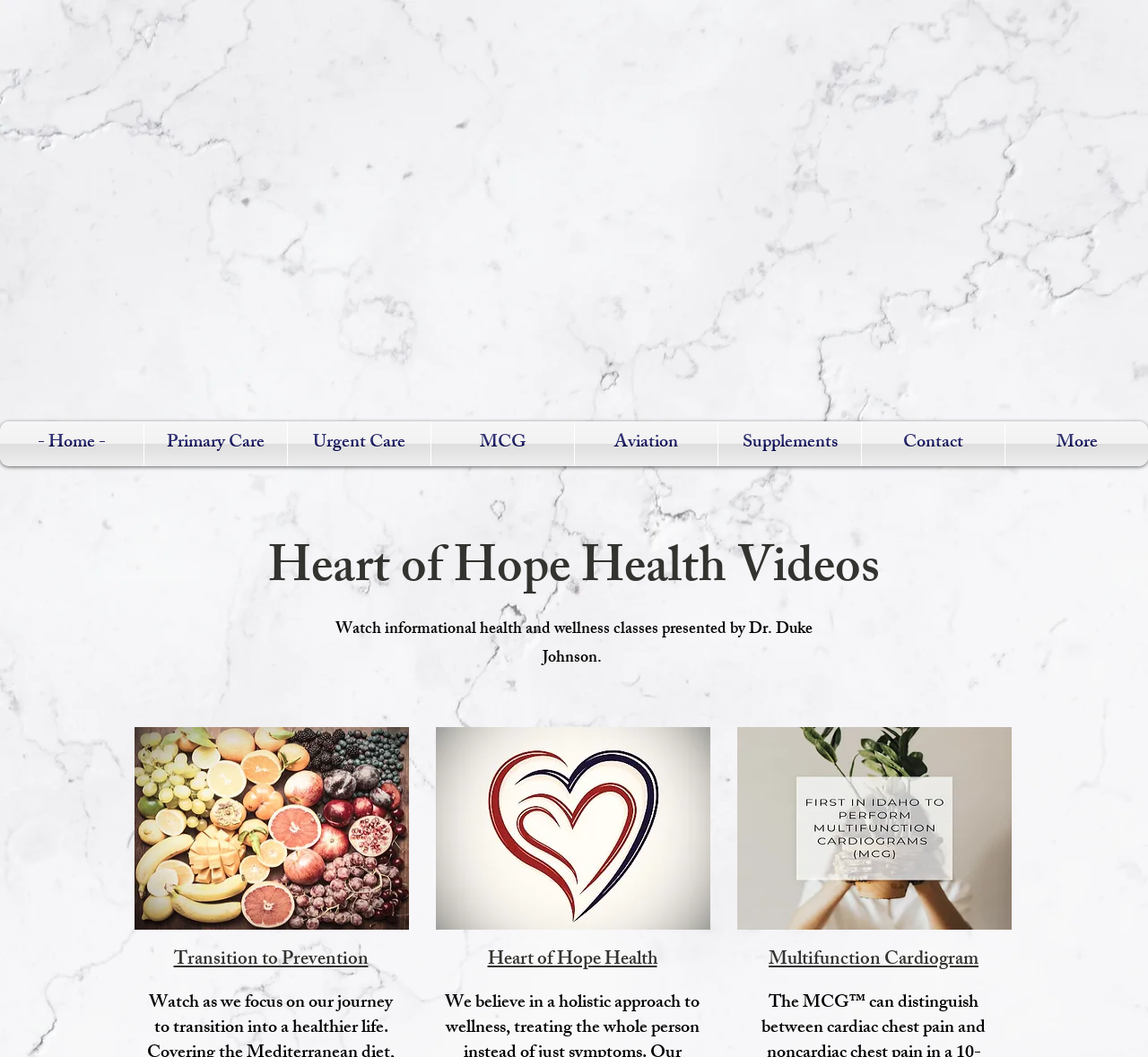Pinpoint the bounding box coordinates of the element to be clicked to execute the instruction: "Visit the 'Heart of Hope on Rumble' page".

[0.38, 0.688, 0.619, 0.879]